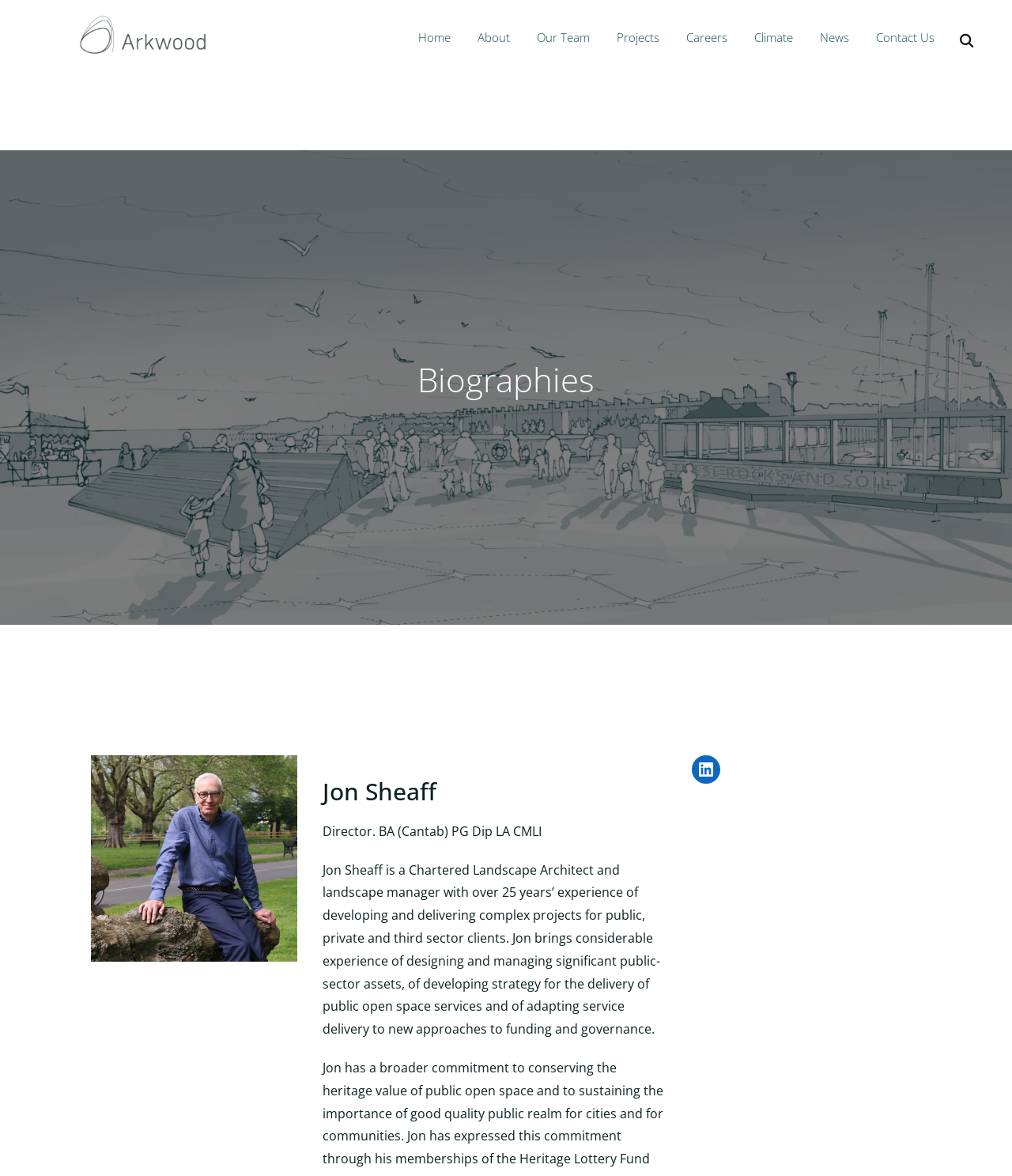Please analyze the image and give a detailed answer to the question:
What is the name of the company or organization?

I determined the answer by looking at the link element at the top of the page, which contains the text 'Arkwood'. This suggests that the page is part of a website belonging to an organization or company called Arkwood.